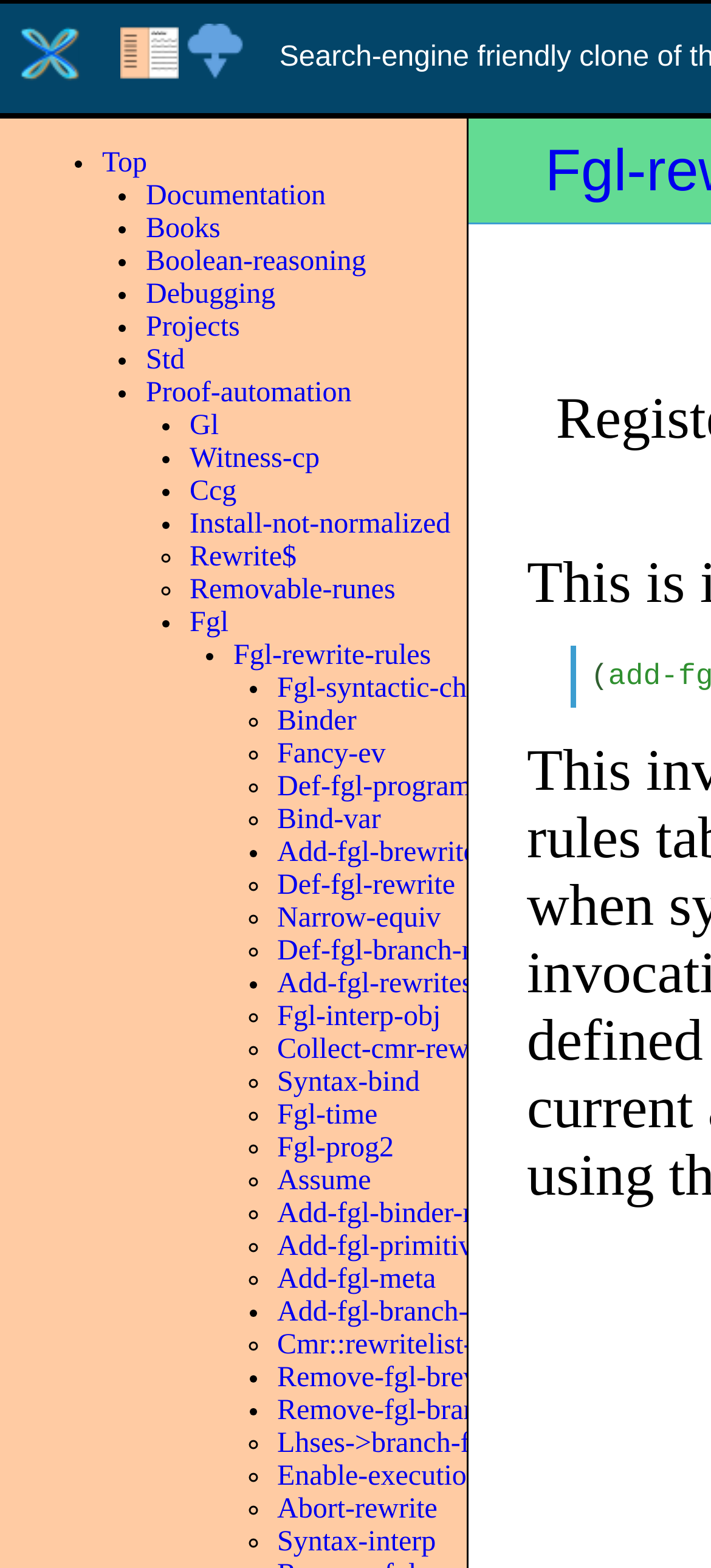Provide an in-depth caption for the elements present on the webpage.

The webpage appears to be a documentation or reference page for a programming language or system, specifically focused on FGL (Functional Graph Library). The page is divided into sections, each containing a list of links with corresponding list markers (• or ◦).

At the top of the page, there are two row headers with links and images. The first row header contains a link with an image, and the second row header contains two links with images.

Below the row headers, there is a list of links with list markers, organized into sections. Each section appears to be related to a specific topic or concept within FGL, such as documentation, books, Boolean reasoning, debugging, projects, and proof automation.

The links within each section are listed in a vertical column, with each link accompanied by a list marker (• or ◦). The links have descriptive text, such as "Top", "Documentation", "Boolean-reasoning", and "Proof-automation". Some links have shorter text, such as "Gl" or "Ccg".

The page has a dense layout, with many links and list markers packed into a relatively small space. The use of list markers and sectioning helps to organize the content and make it easier to navigate. Overall, the page appears to be a comprehensive reference guide for FGL, providing access to a wide range of topics and resources.